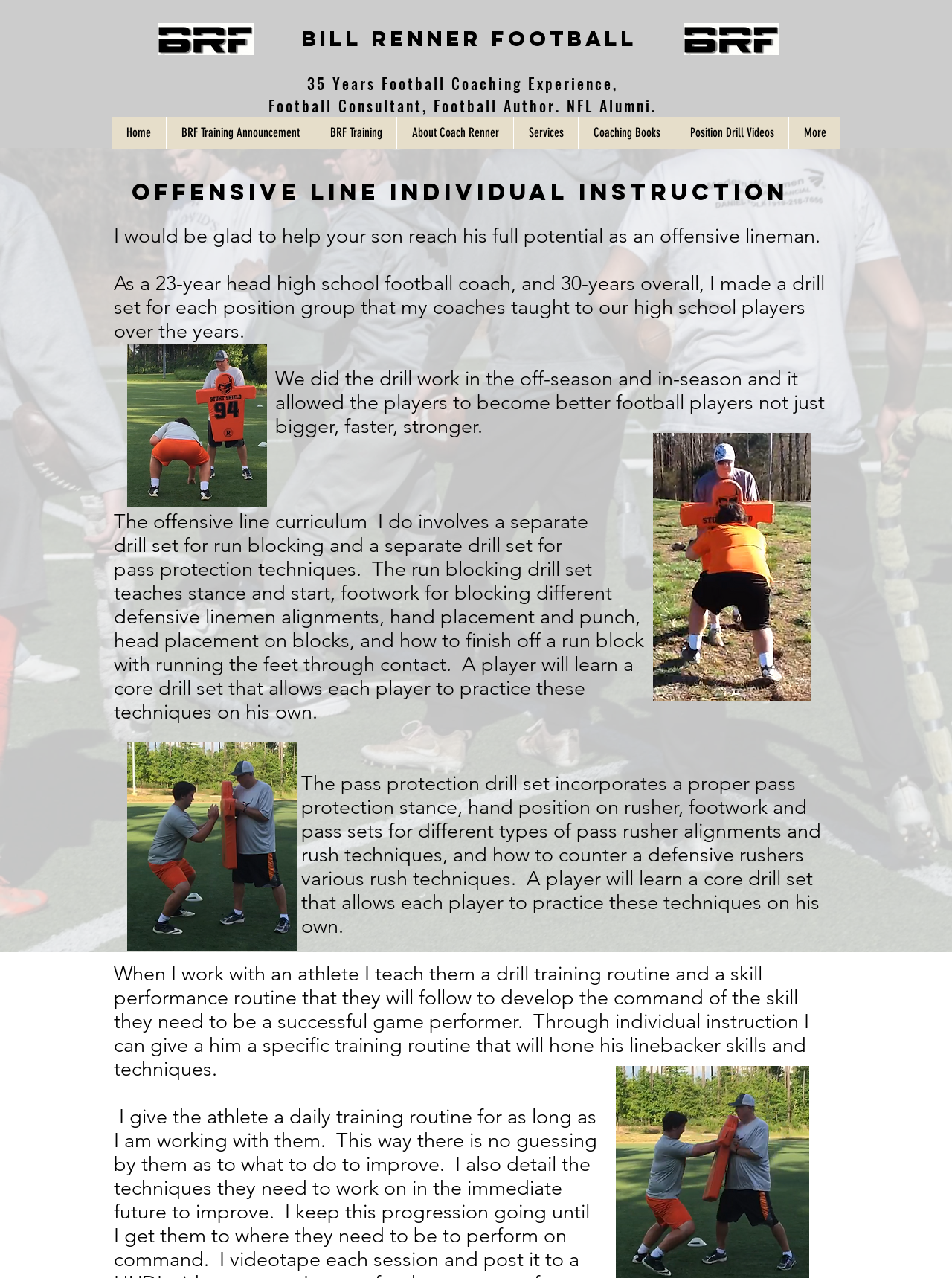From the given element description: "Home", find the bounding box for the UI element. Provide the coordinates as four float numbers between 0 and 1, in the order [left, top, right, bottom].

[0.117, 0.091, 0.174, 0.116]